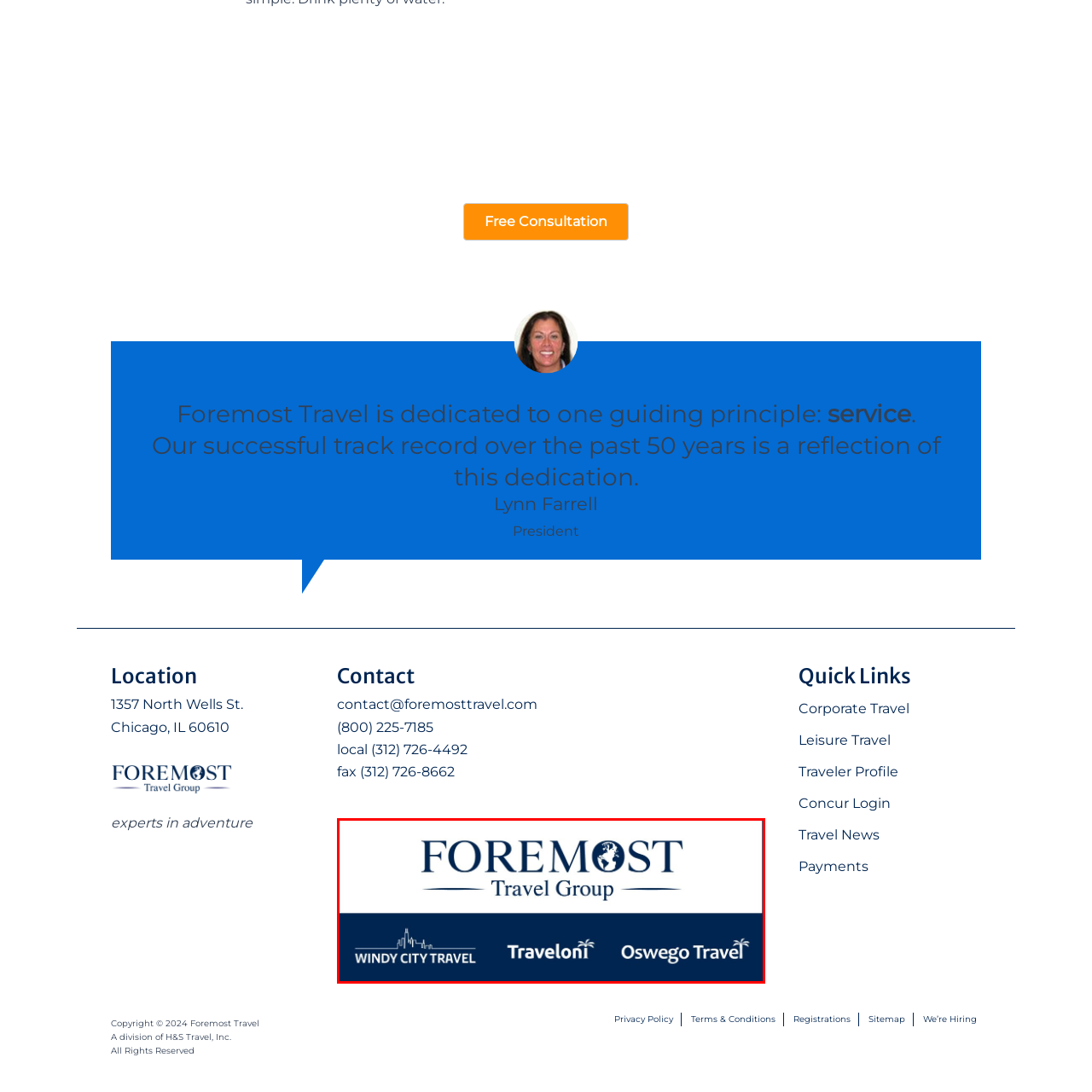Thoroughly describe the scene captured inside the red-bordered section of the image.

The image features the logo of "Foremost Travel Group," prominently displayed at the top with the words "FOREMOST" and "Travel Group" in a sophisticated font. Below the main logo, three associated travel brands are showcased: "WINDY CITY TRAVEL," represented by a skyline icon, "Traveloni," depicted with a stylized palm tree, and "Oswego Travel," also accompanied by a palm tree graphic. The color scheme is a deep blue and white, emphasizing professionalism and a travel-oriented theme. This visual encapsulates the essence of the Foremost Travel Group's dedication to providing exceptional travel services and experiences.